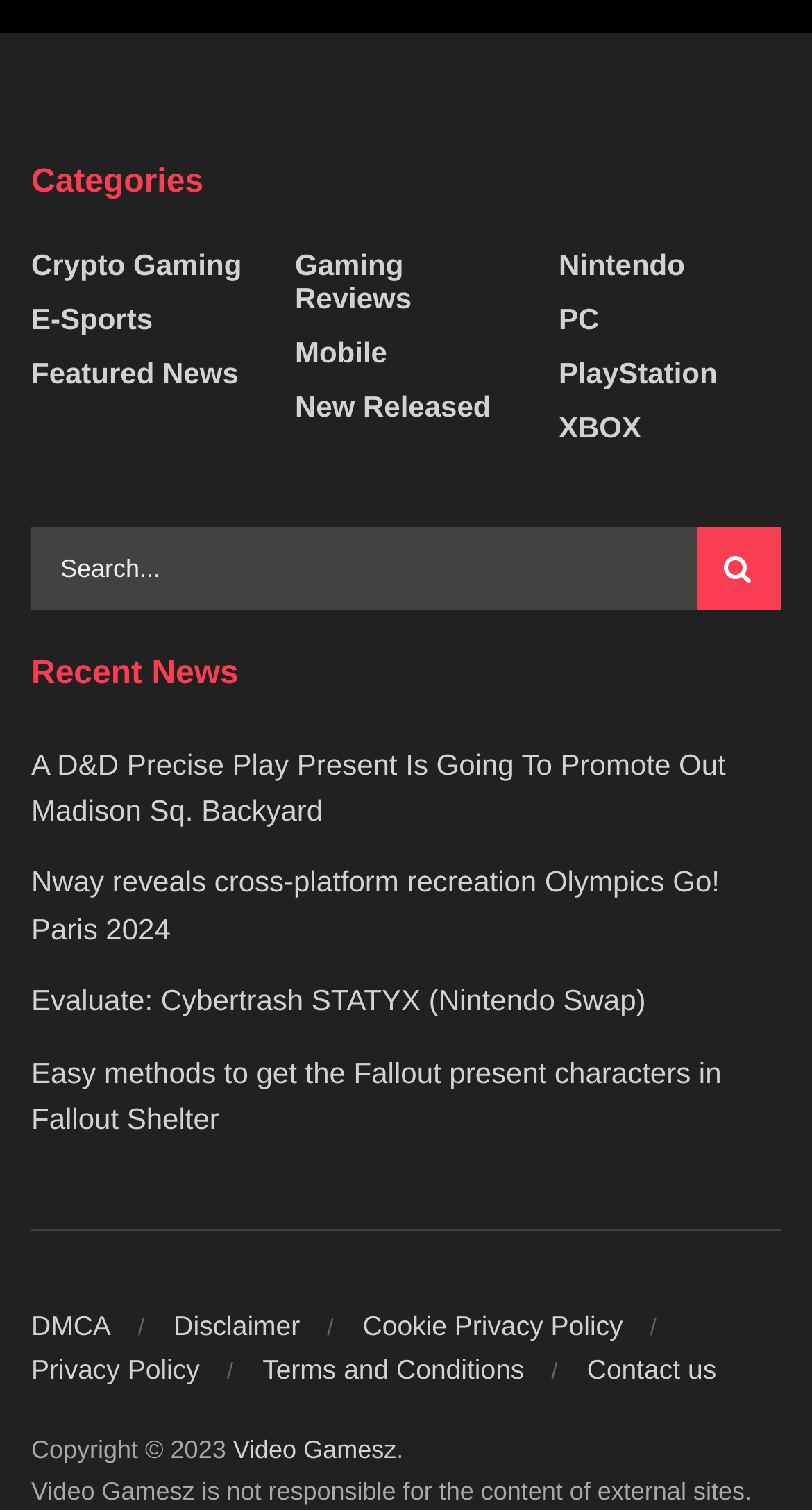What is the first category listed?
Based on the image, answer the question with a single word or brief phrase.

Crypto Gaming